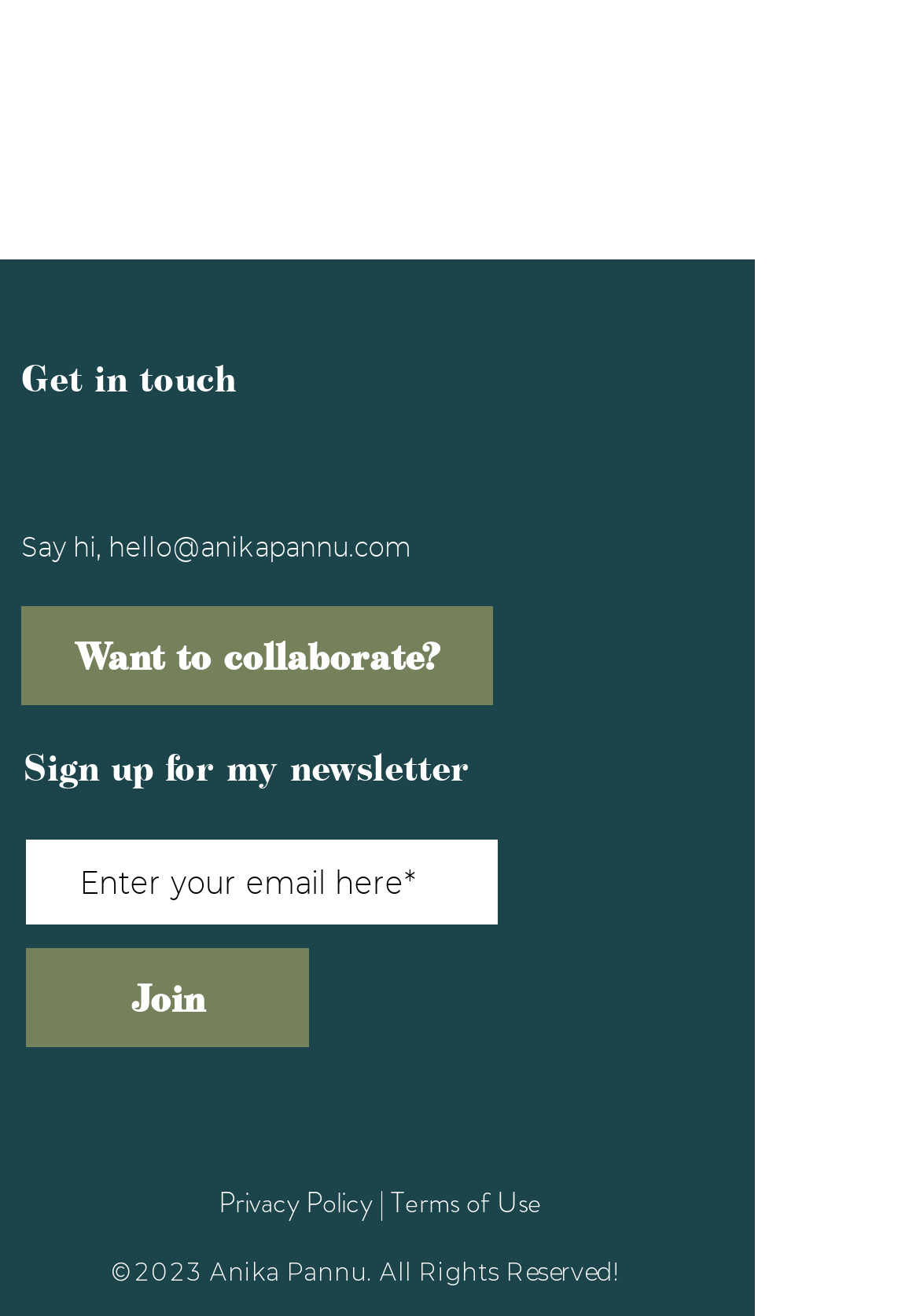Provide a single word or phrase answer to the question: 
How many social media platforms are listed?

3